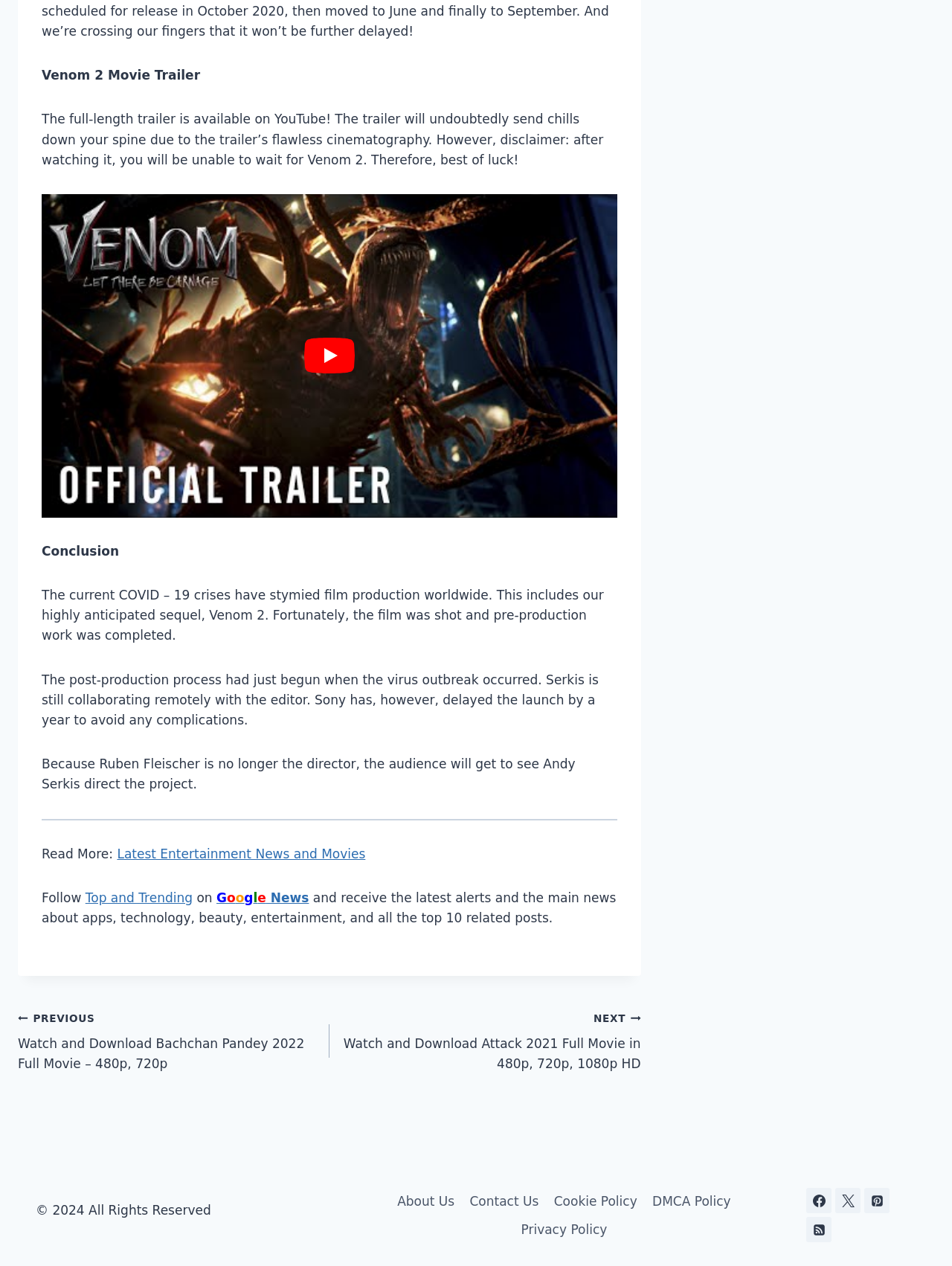What is the copyright year mentioned at the bottom of the webpage?
Please give a detailed and elaborate answer to the question.

The copyright year mentioned at the bottom of the webpage is 2024, as mentioned in the StaticText element with ID 490, which says '© 2024 All Rights Reserved'.